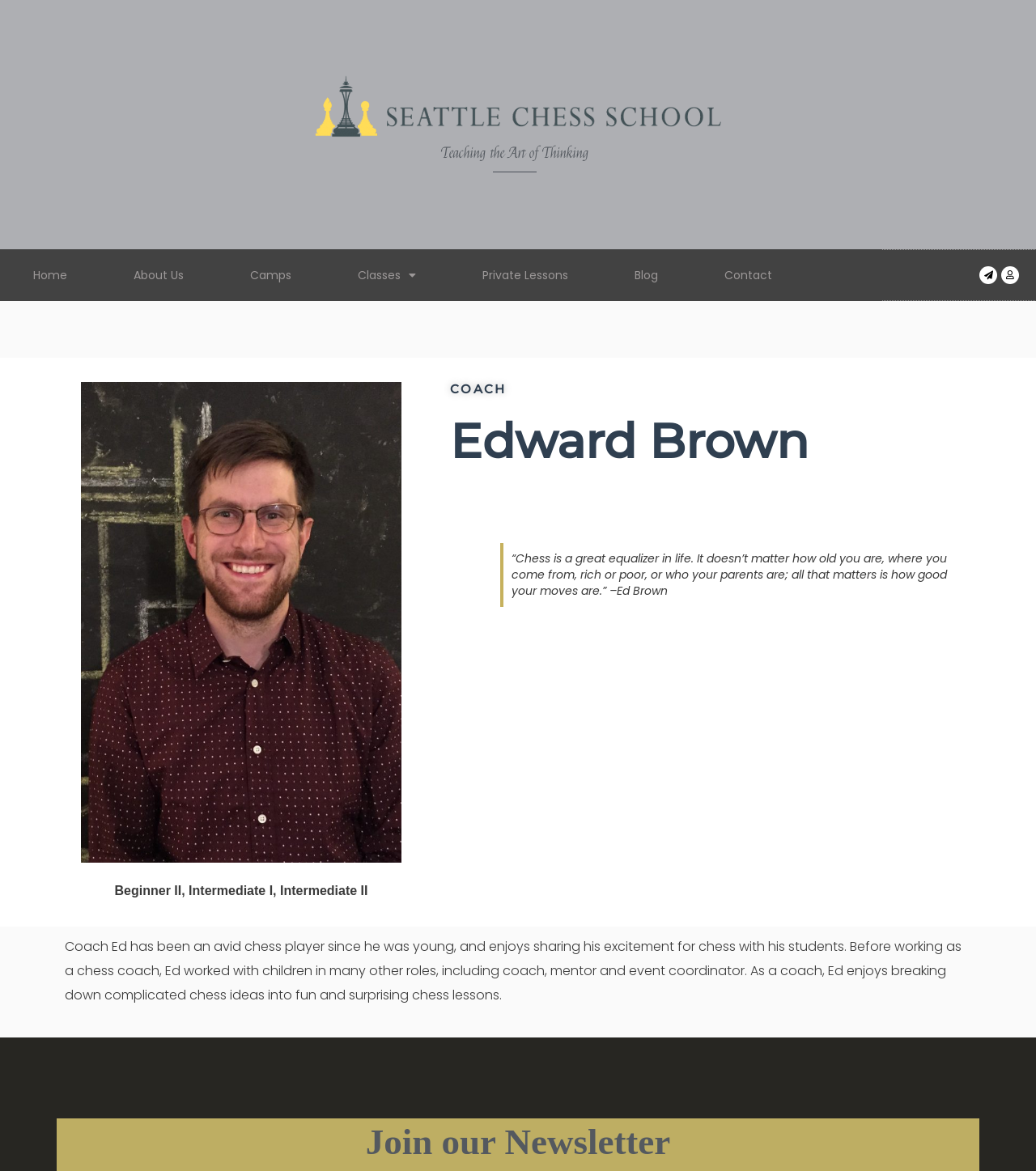What is Coach Ed's approach to teaching chess?
Please ensure your answer to the question is detailed and covers all necessary aspects.

The answer can be found by reading the static text element that describes Coach Ed's approach to teaching chess, which involves breaking down complicated chess ideas into fun and surprising lessons.